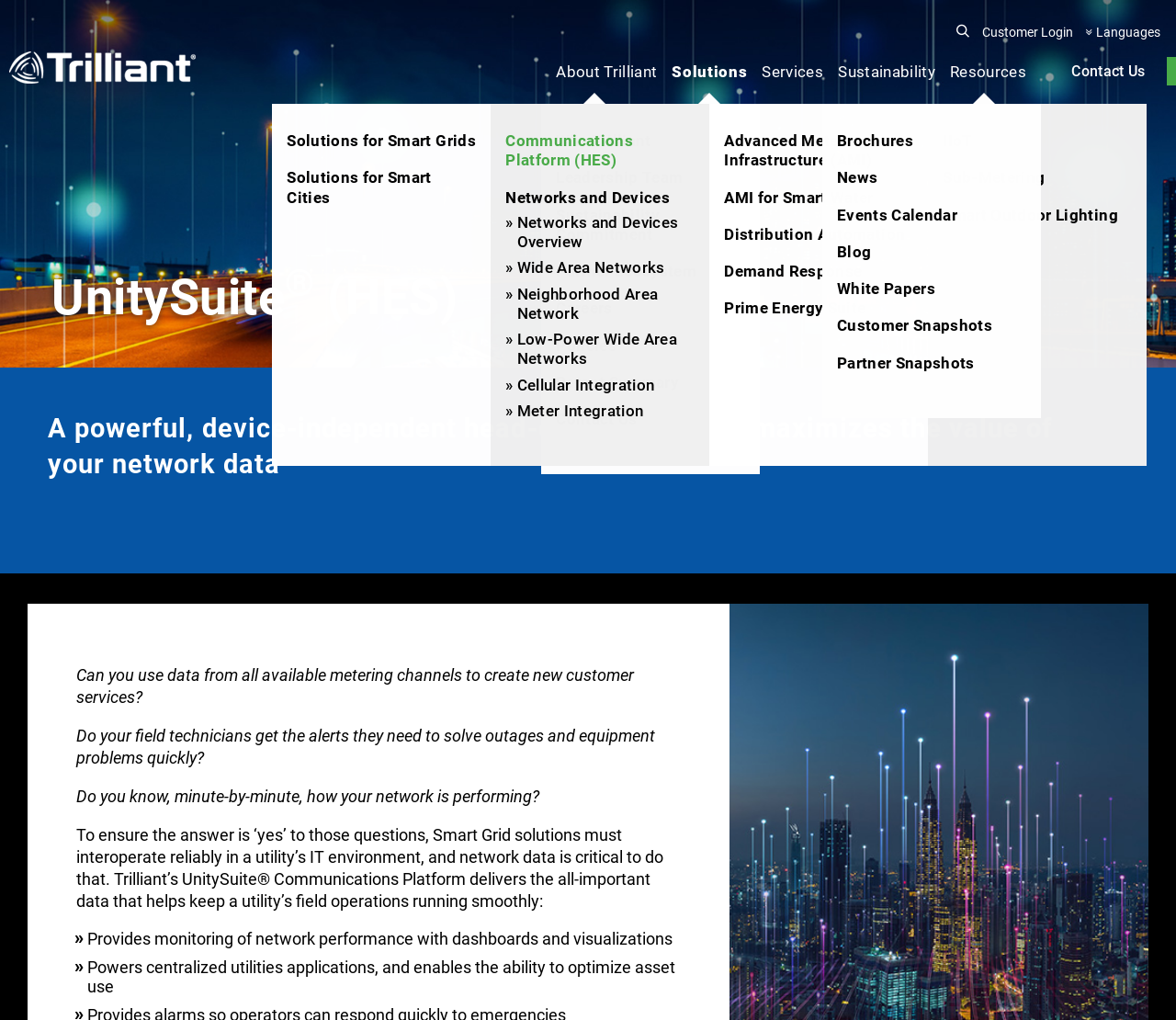Find the bounding box coordinates for the area you need to click to carry out the instruction: "Learn about Sustainability Commitment". The coordinates should be four float numbers between 0 and 1, indicated as [left, top, right, bottom].

[0.473, 0.201, 0.634, 0.24]